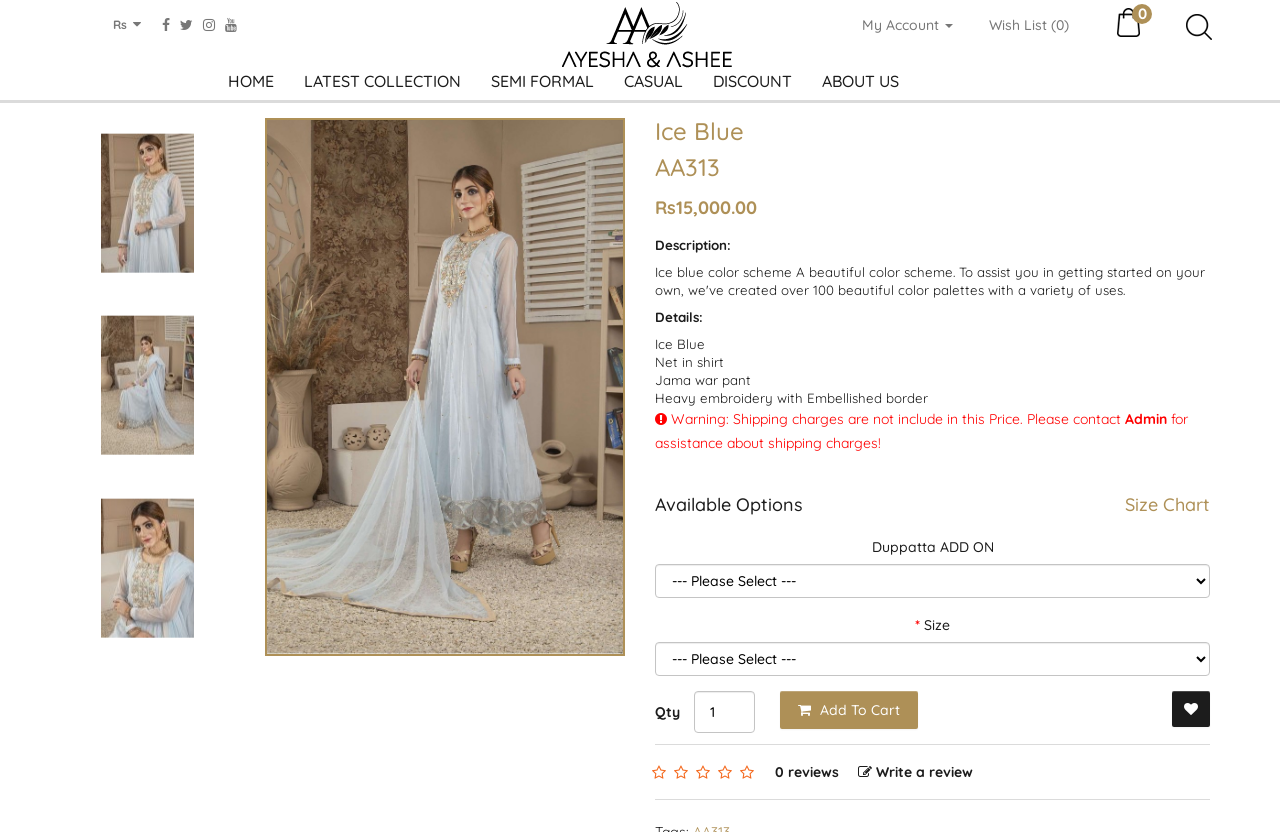Please find the bounding box coordinates of the element that you should click to achieve the following instruction: "View the 'Ice Blue' collection". The coordinates should be presented as four float numbers between 0 and 1: [left, top, right, bottom].

[0.209, 0.144, 0.487, 0.786]